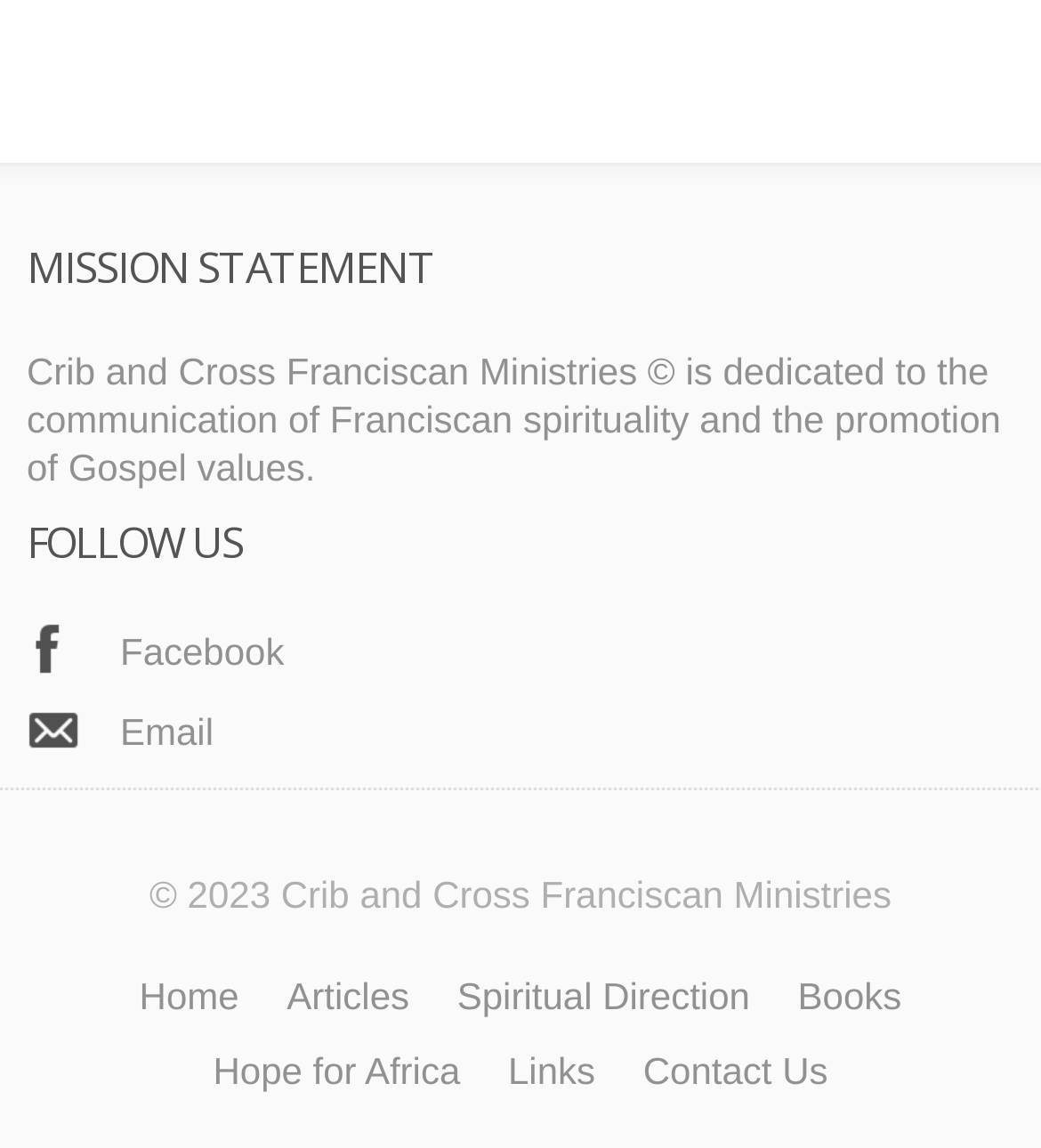Can you show the bounding box coordinates of the region to click on to complete the task described in the instruction: "Read the mission statement"?

[0.026, 0.212, 0.974, 0.253]